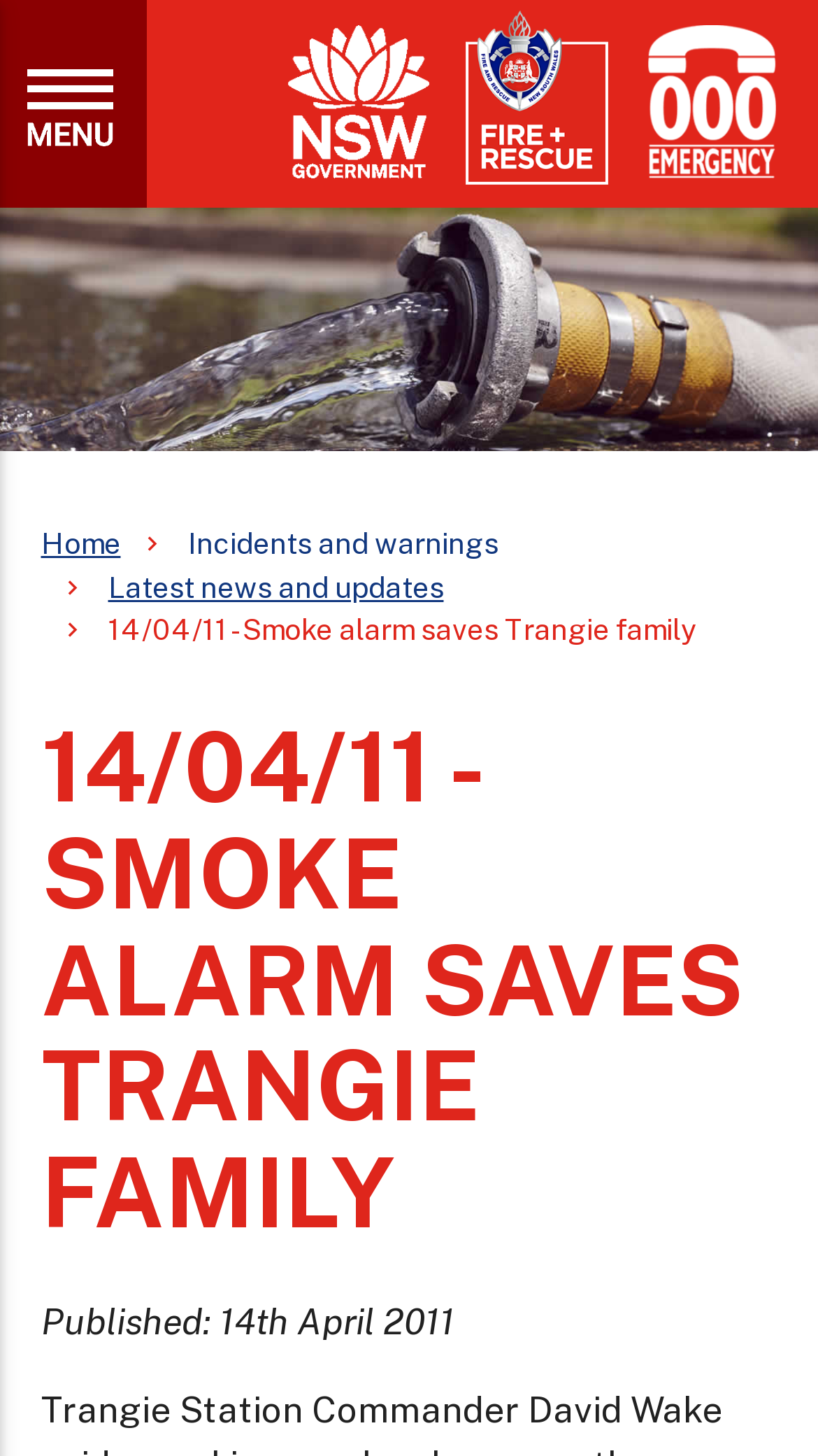Identify the bounding box coordinates for the UI element described as follows: "BuddyPress.org". Ensure the coordinates are four float numbers between 0 and 1, formatted as [left, top, right, bottom].

None